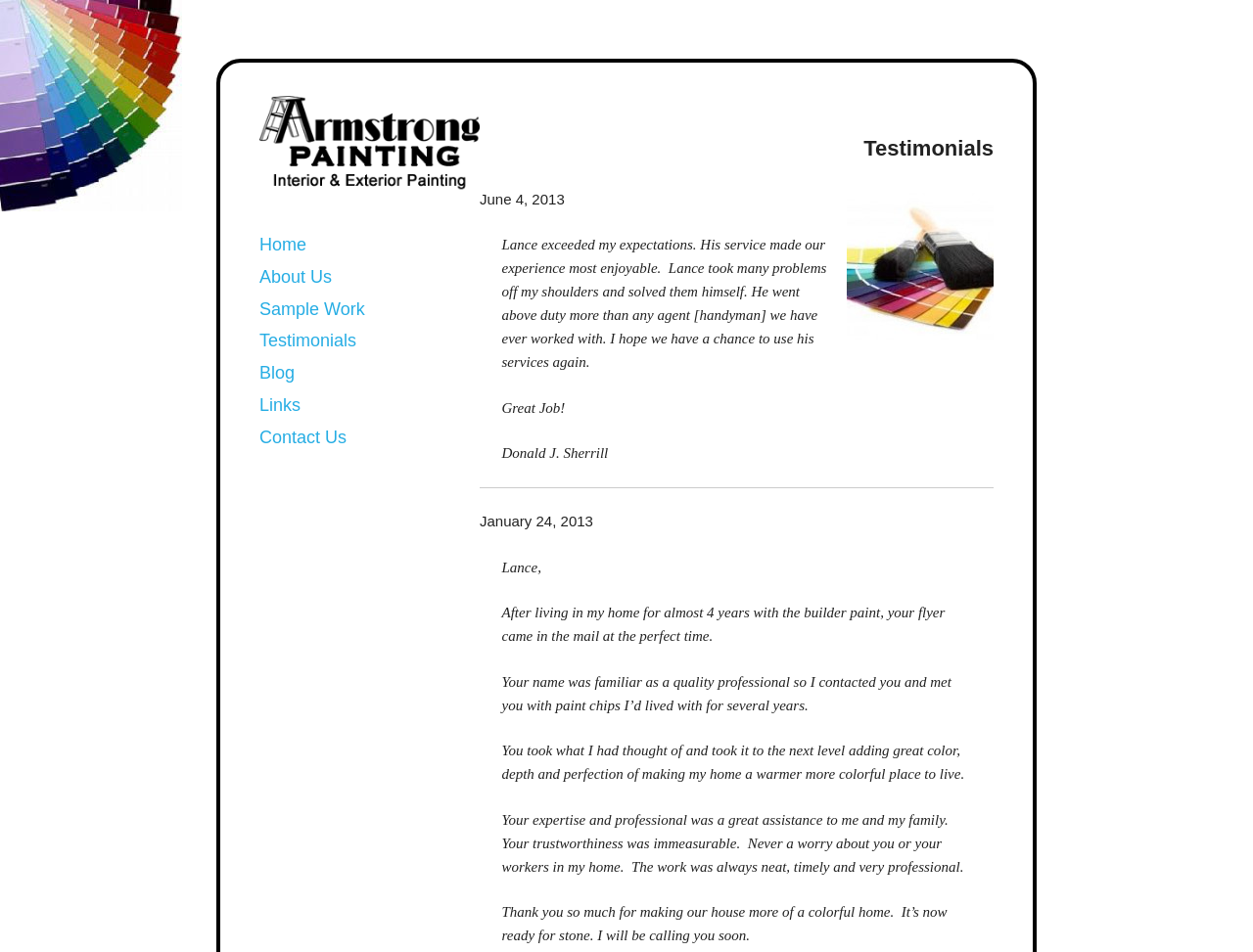Please determine the bounding box of the UI element that matches this description: About Us. The coordinates should be given as (top-left x, top-left y, bottom-right x, bottom-right y), with all values between 0 and 1.

[0.207, 0.274, 0.383, 0.308]